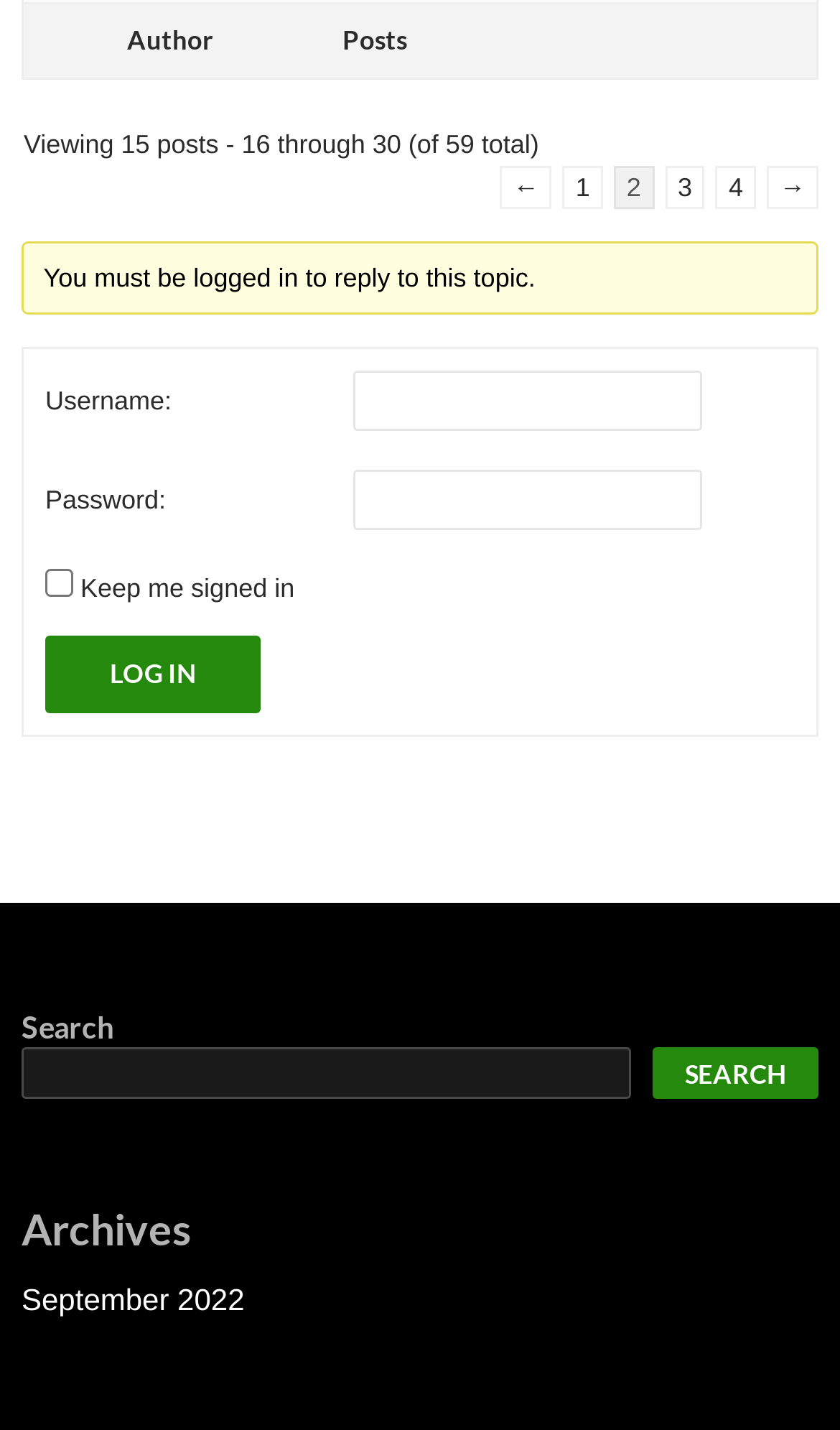Locate and provide the bounding box coordinates for the HTML element that matches this description: "Log In".

[0.054, 0.445, 0.31, 0.499]